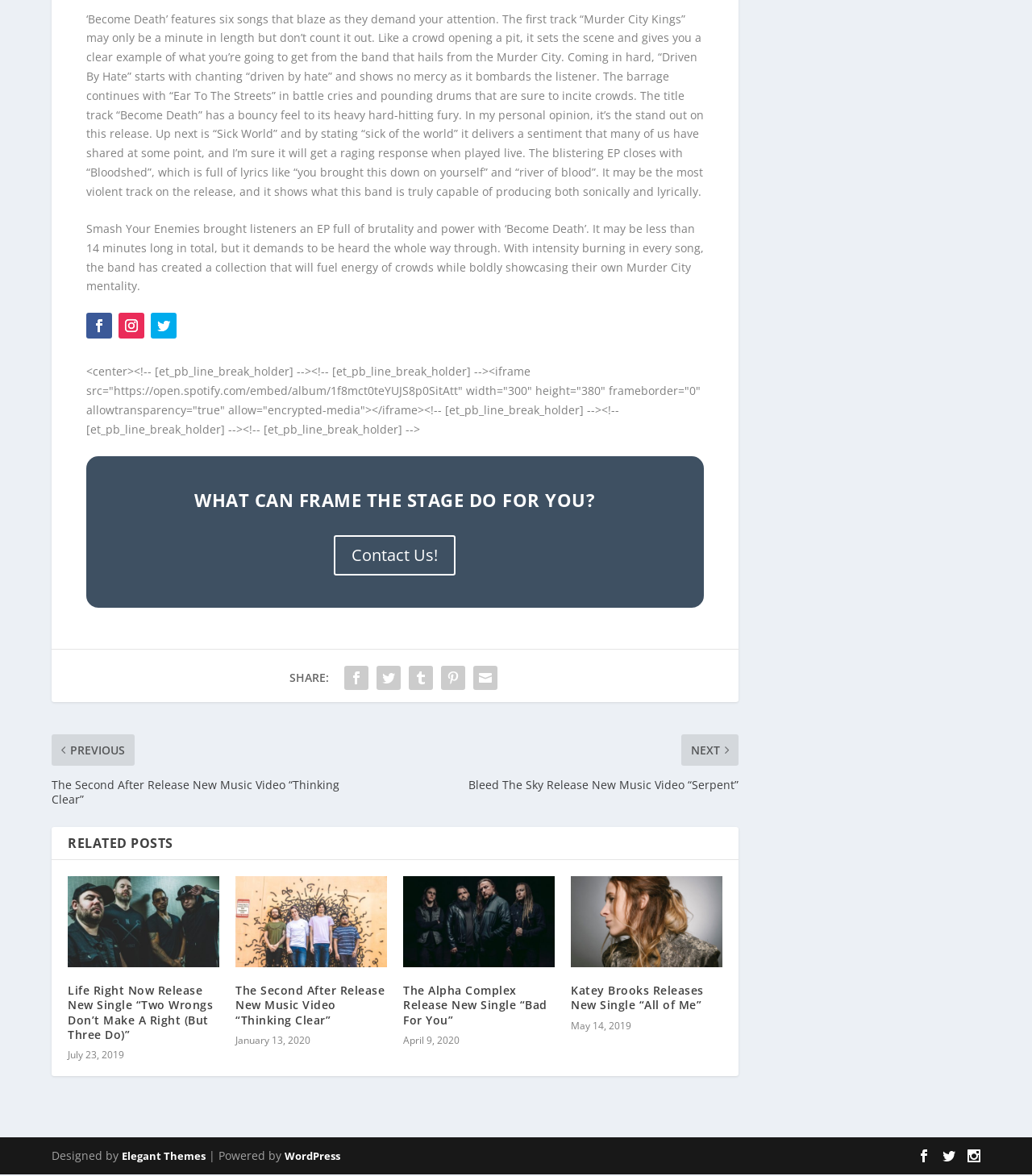How many related posts are listed at the bottom of the page?
Based on the screenshot, provide a one-word or short-phrase response.

Four